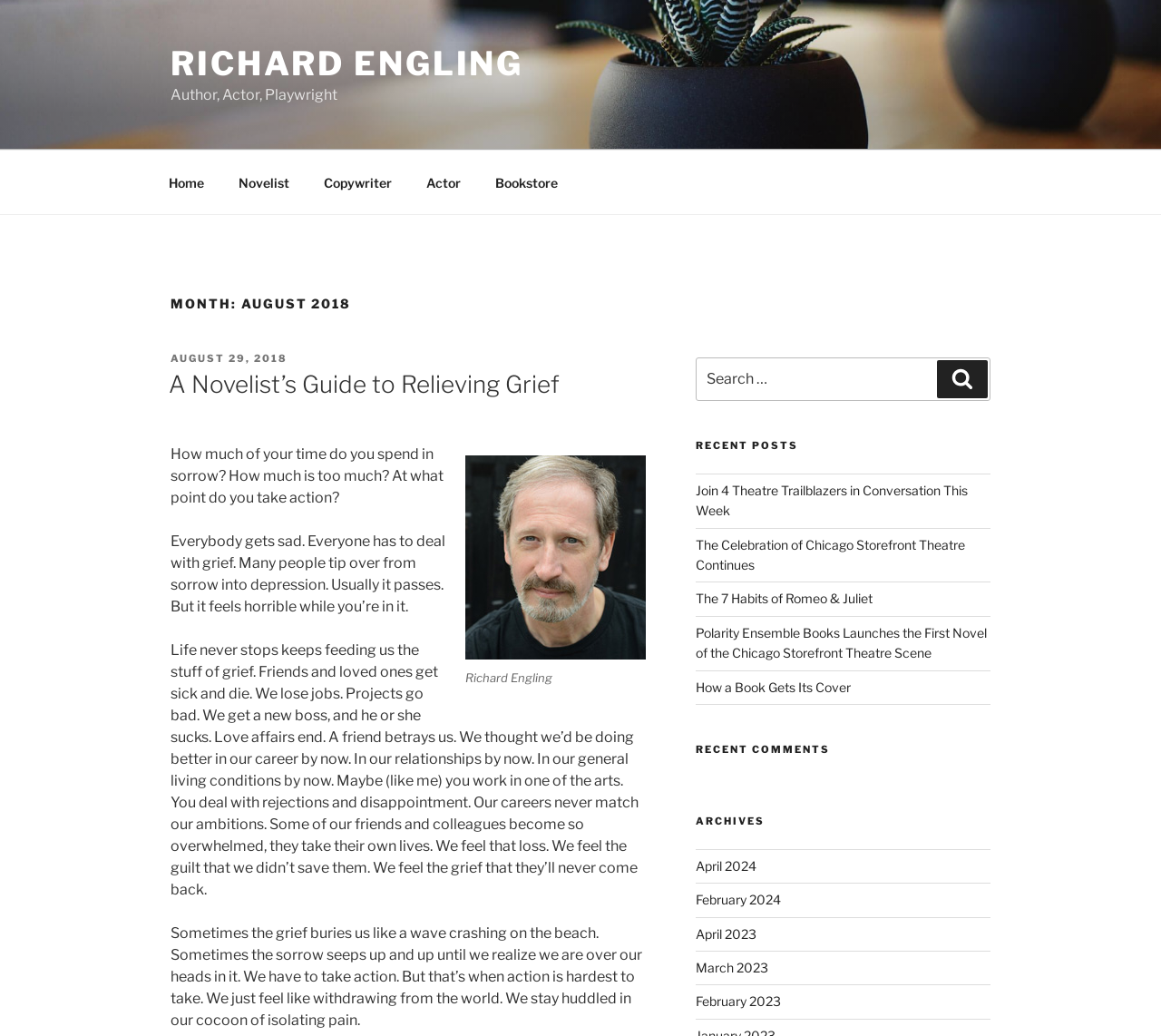What is the name of the person in the image?
Please look at the screenshot and answer in one word or a short phrase.

Richard Engling